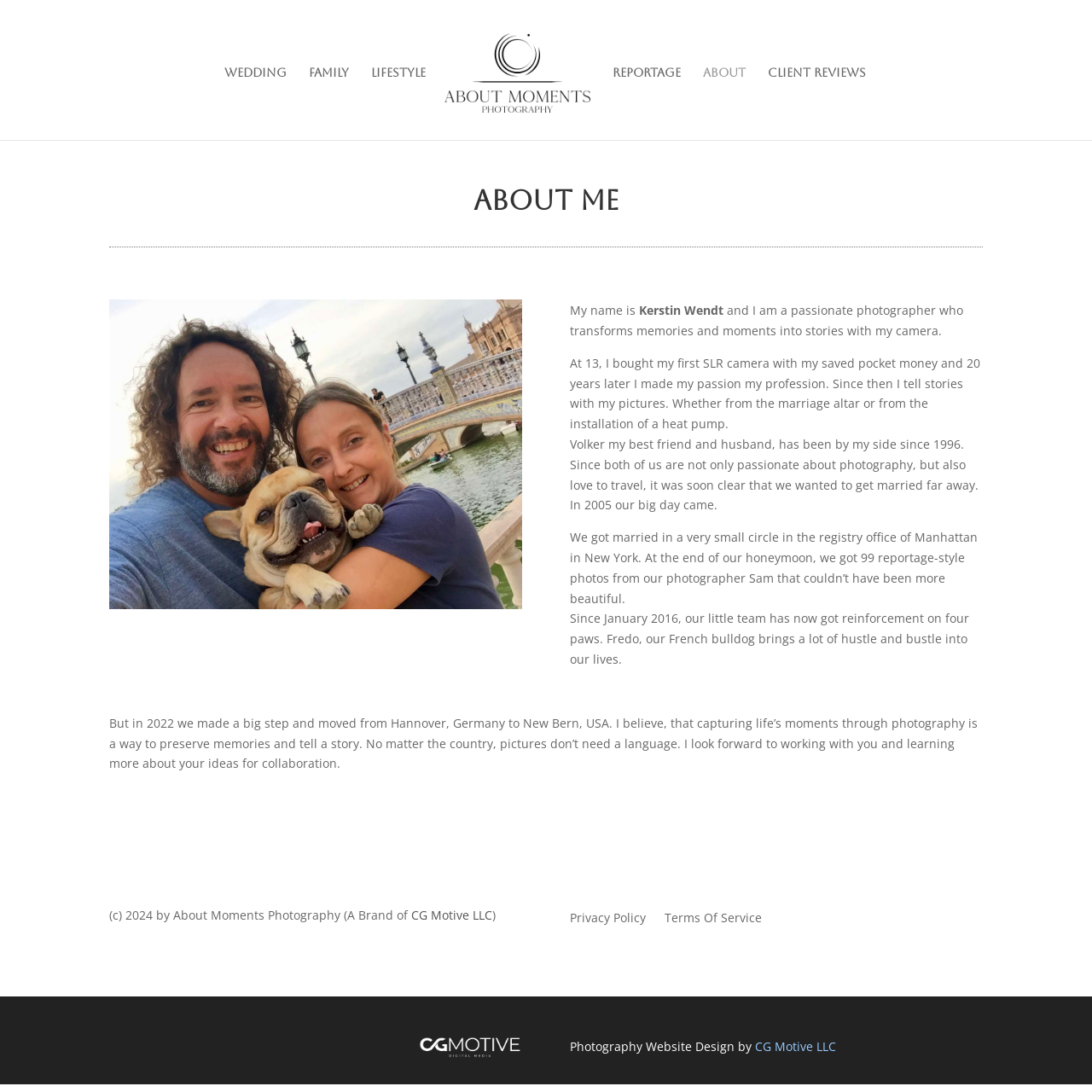Please identify the bounding box coordinates of the element I need to click to follow this instruction: "Learn more about Client Reviews".

[0.703, 0.061, 0.793, 0.128]